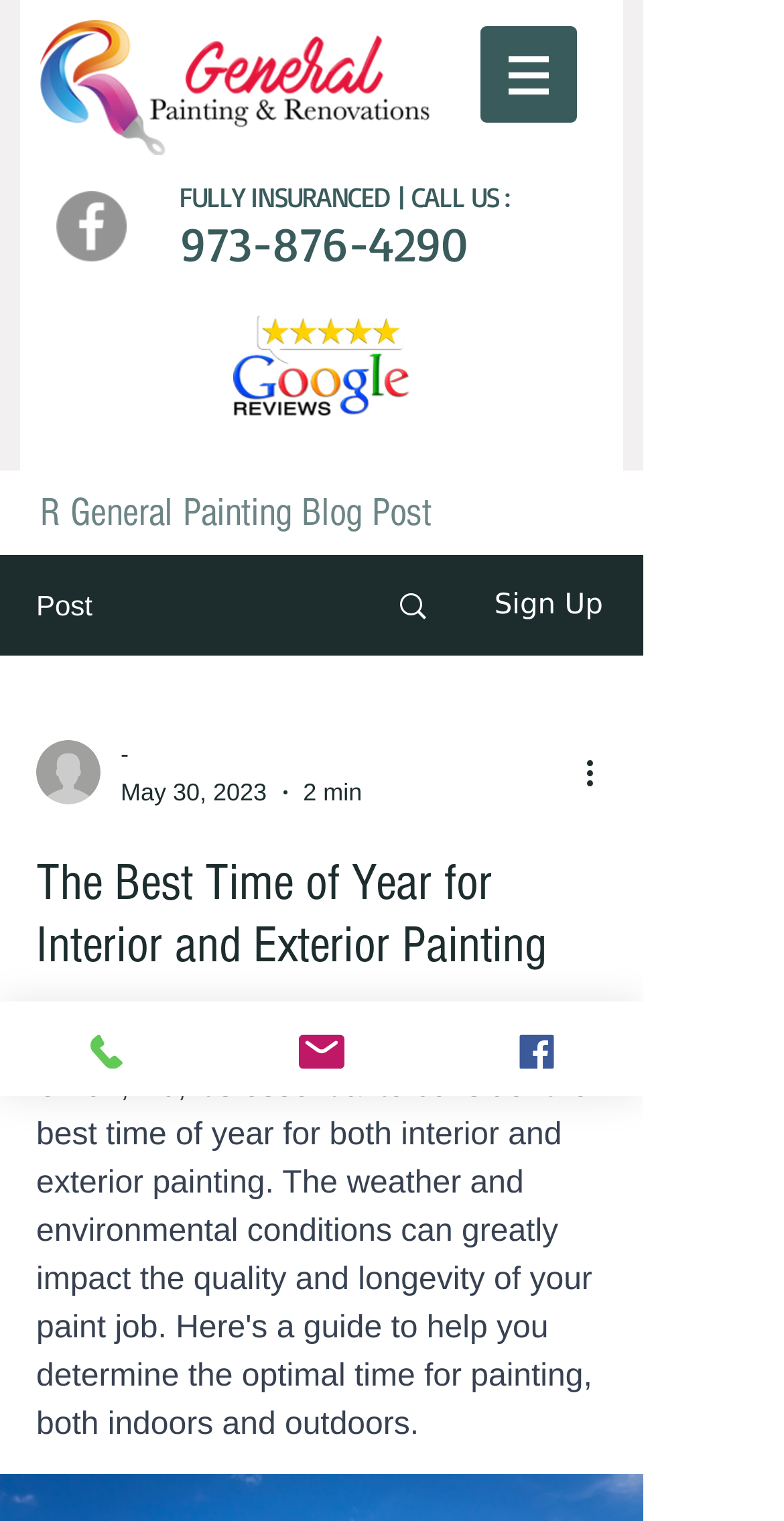Given the element description: "aria-label="More actions"", predict the bounding box coordinates of the UI element it refers to, using four float numbers between 0 and 1, i.e., [left, top, right, bottom].

[0.738, 0.492, 0.8, 0.524]